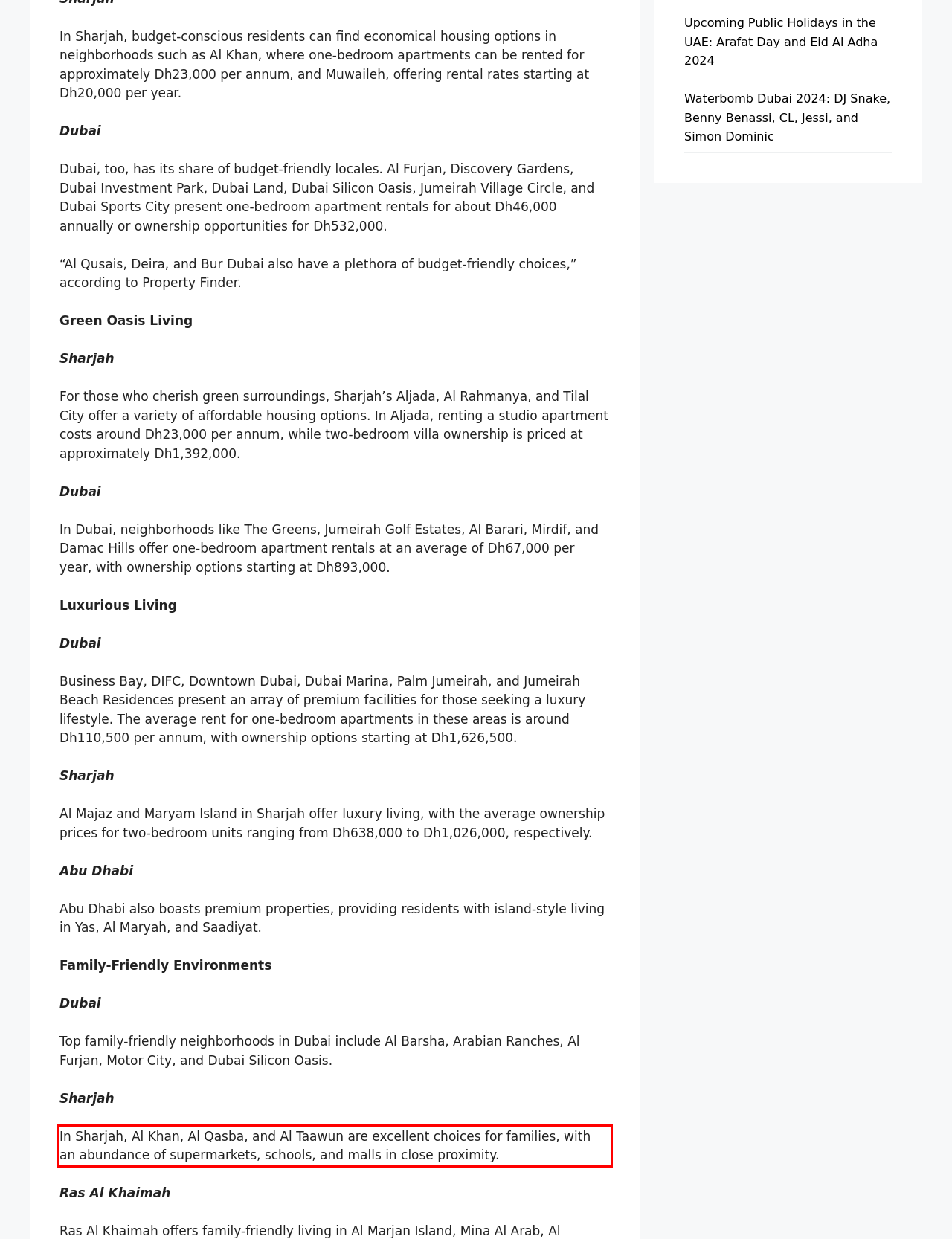Analyze the screenshot of the webpage that features a red bounding box and recognize the text content enclosed within this red bounding box.

In Sharjah, Al Khan, Al Qasba, and Al Taawun are excellent choices for families, with an abundance of supermarkets, schools, and malls in close proximity.